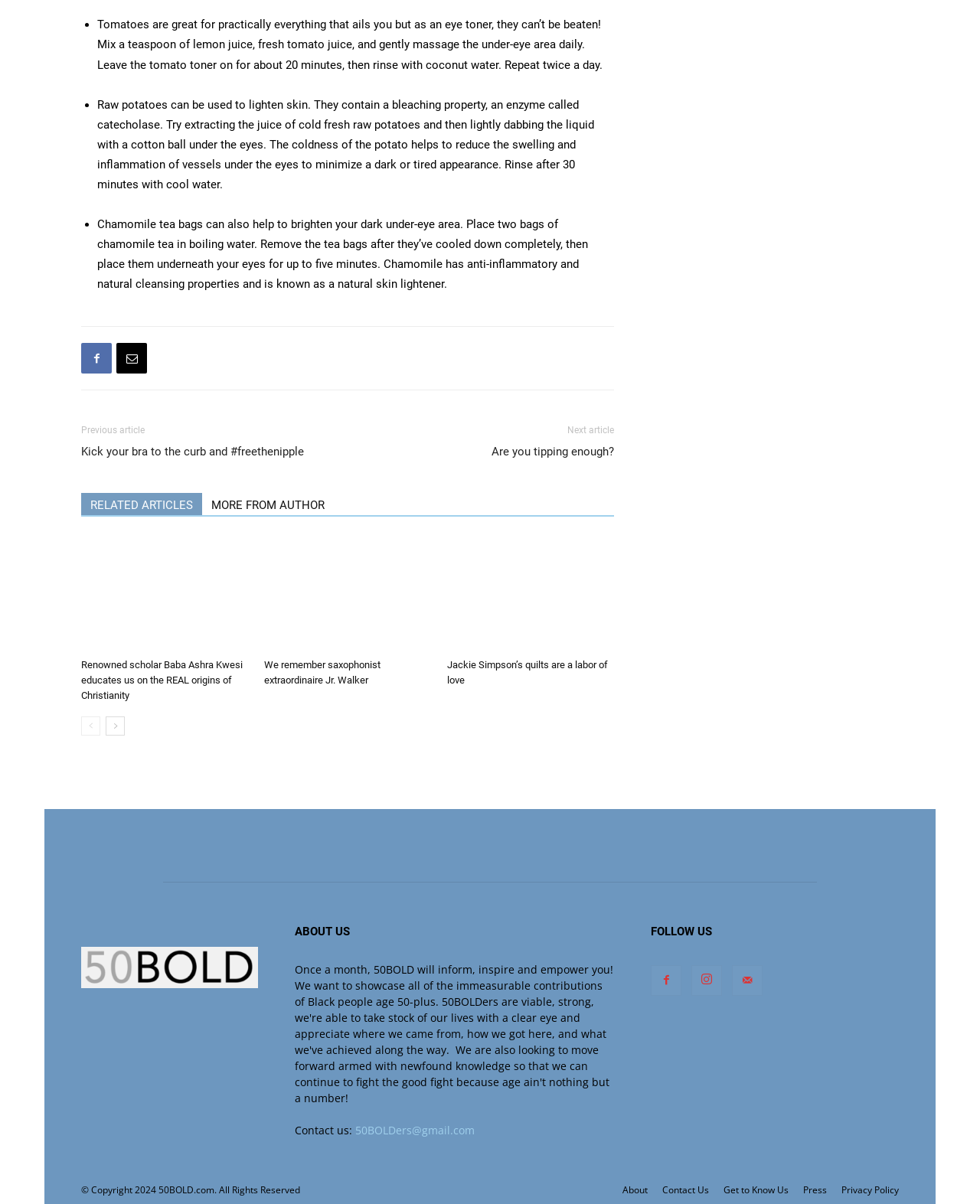Please specify the bounding box coordinates for the clickable region that will help you carry out the instruction: "Read the article about 'Renowned scholar Baba Ashra Kwesi educates us on the REAL origins of Christianity'".

[0.083, 0.447, 0.253, 0.542]